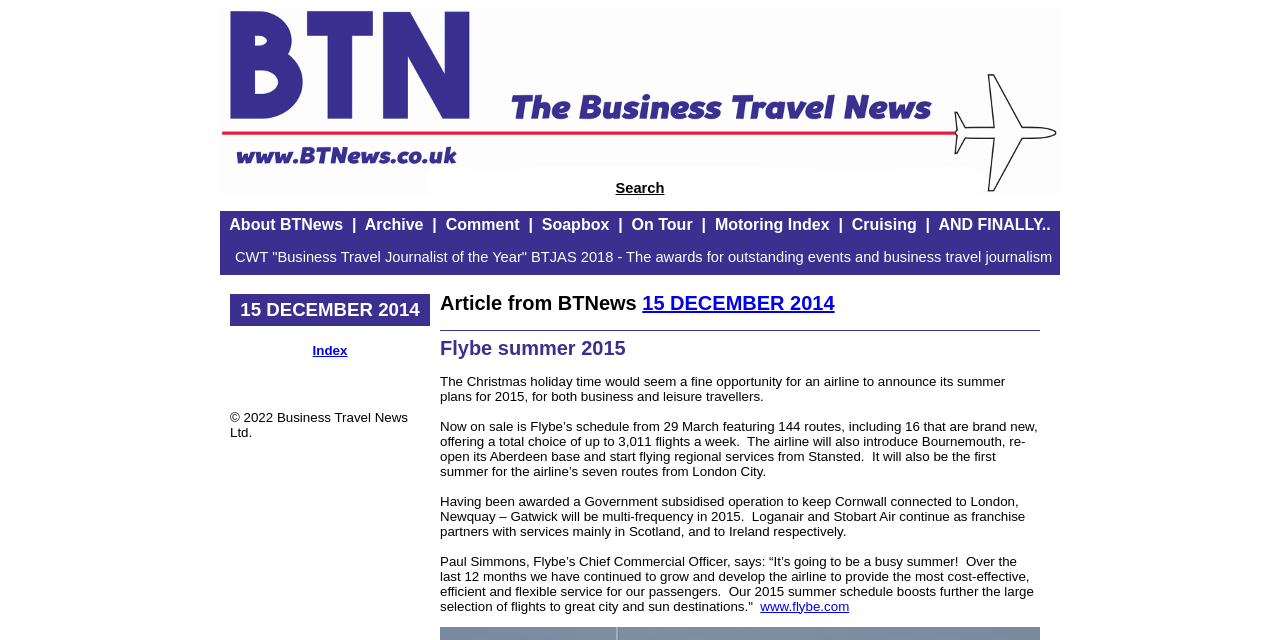What is the website of Flybe?
Look at the image and answer the question with a single word or phrase.

www.flybe.com